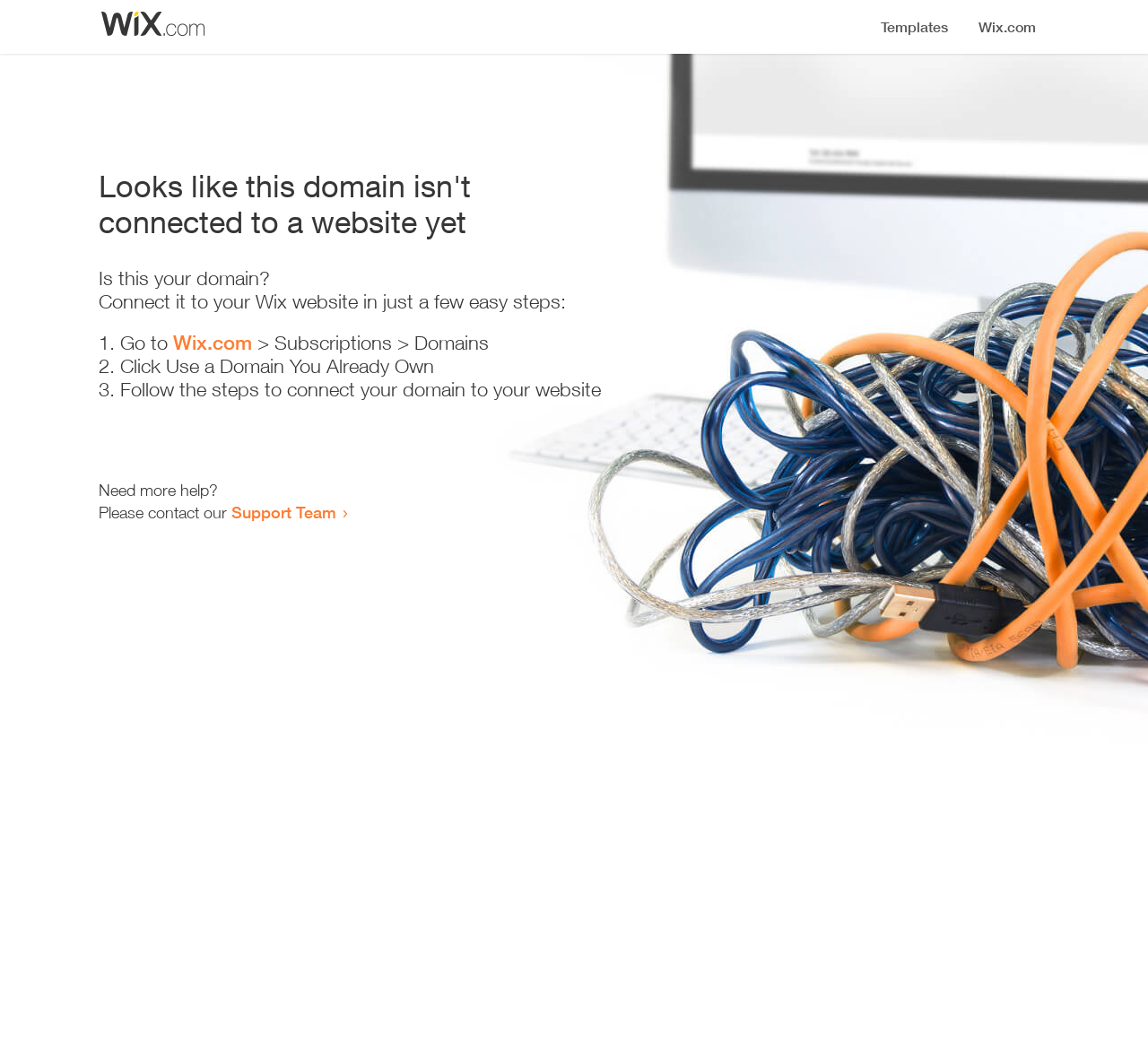Use one word or a short phrase to answer the question provided: 
How many steps are required to connect the domain?

3